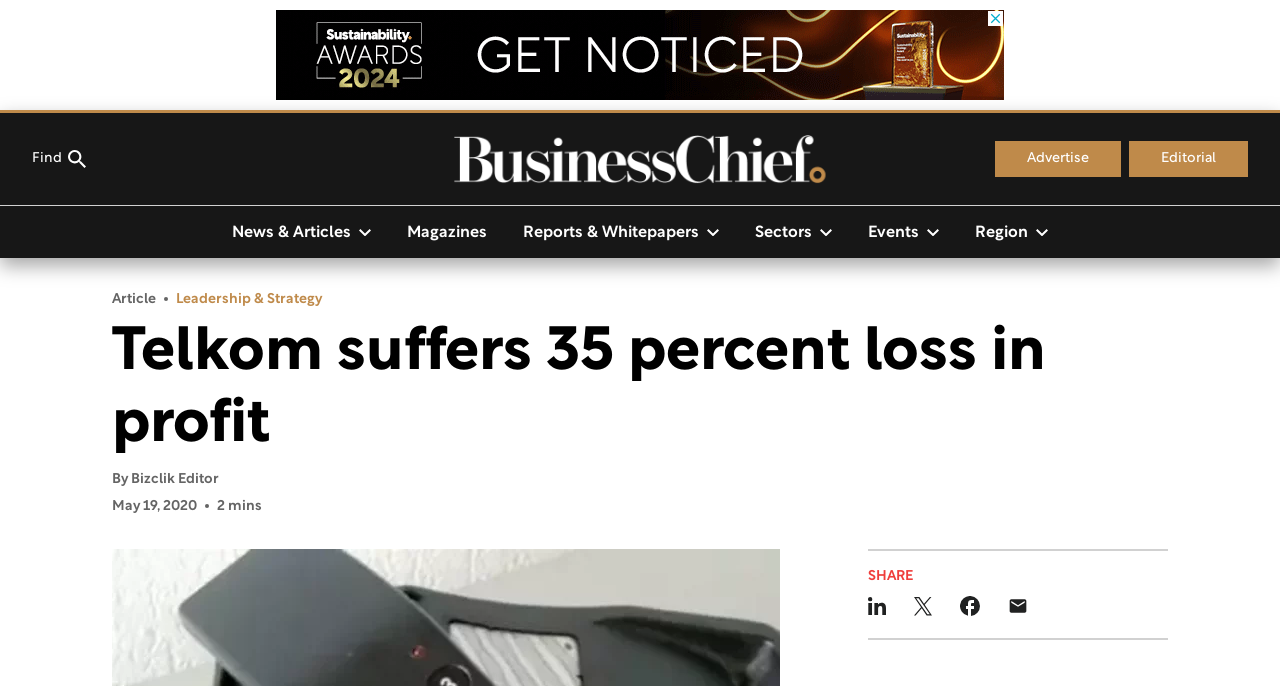Identify the bounding box coordinates of the element to click to follow this instruction: 'Read the article'. Ensure the coordinates are four float values between 0 and 1, provided as [left, top, right, bottom].

[0.088, 0.463, 0.912, 0.673]